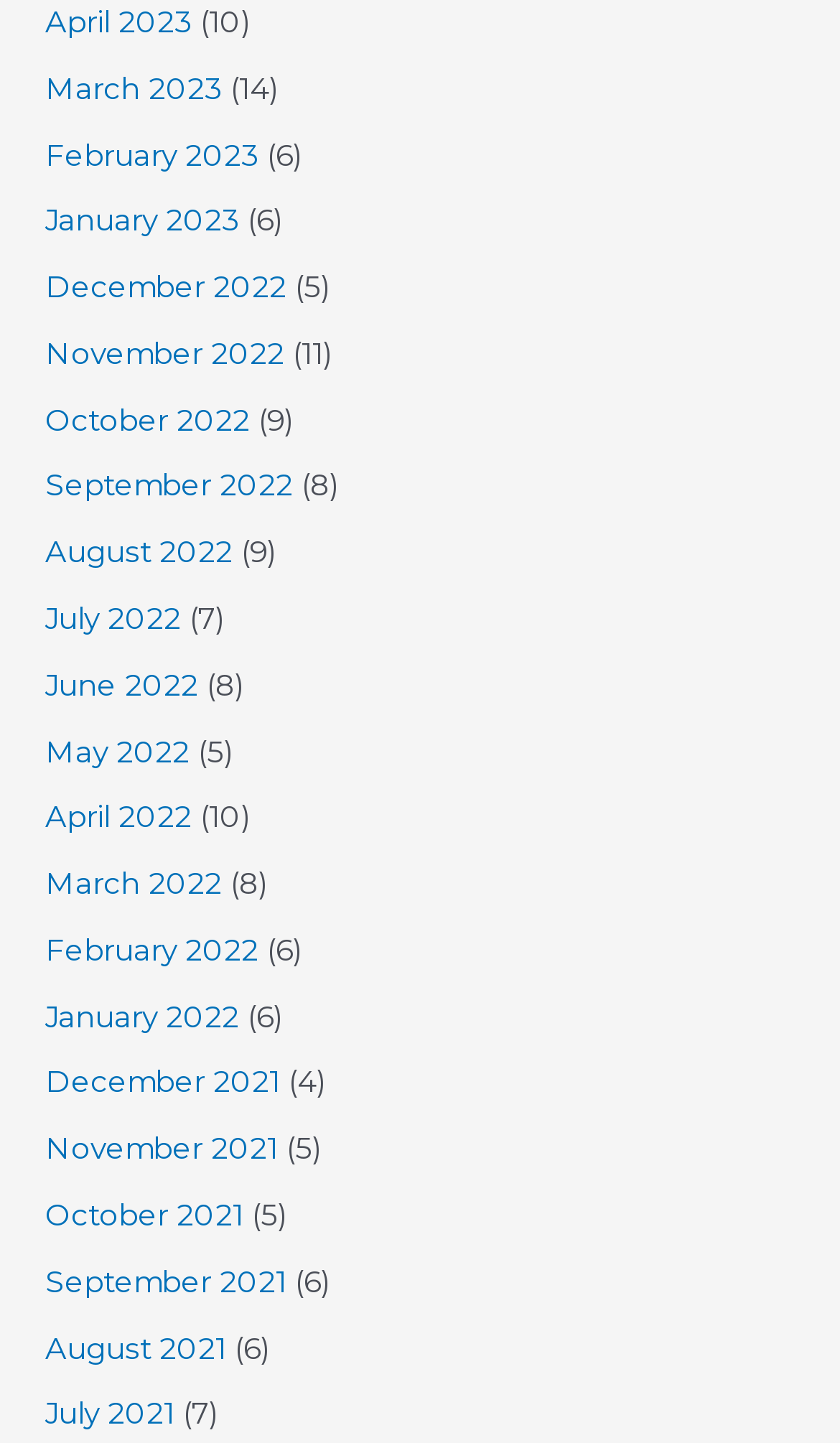Please study the image and answer the question comprehensively:
What is the month with the most articles?

I looked at the static text elements next to each month link and found that April 2023 has the highest number, which is 10.